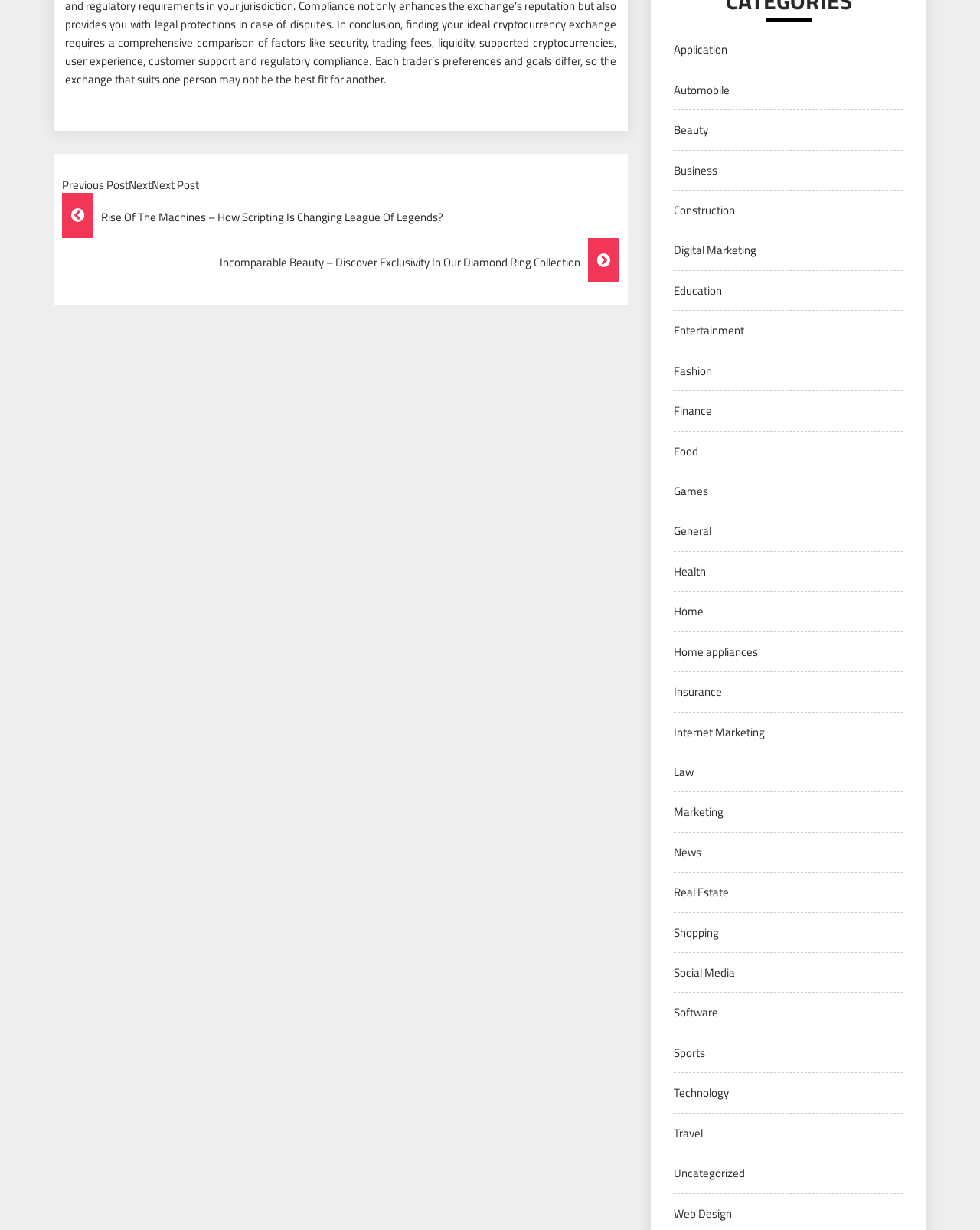How many categories are available on this webpage?
Based on the image, respond with a single word or phrase.

29 categories